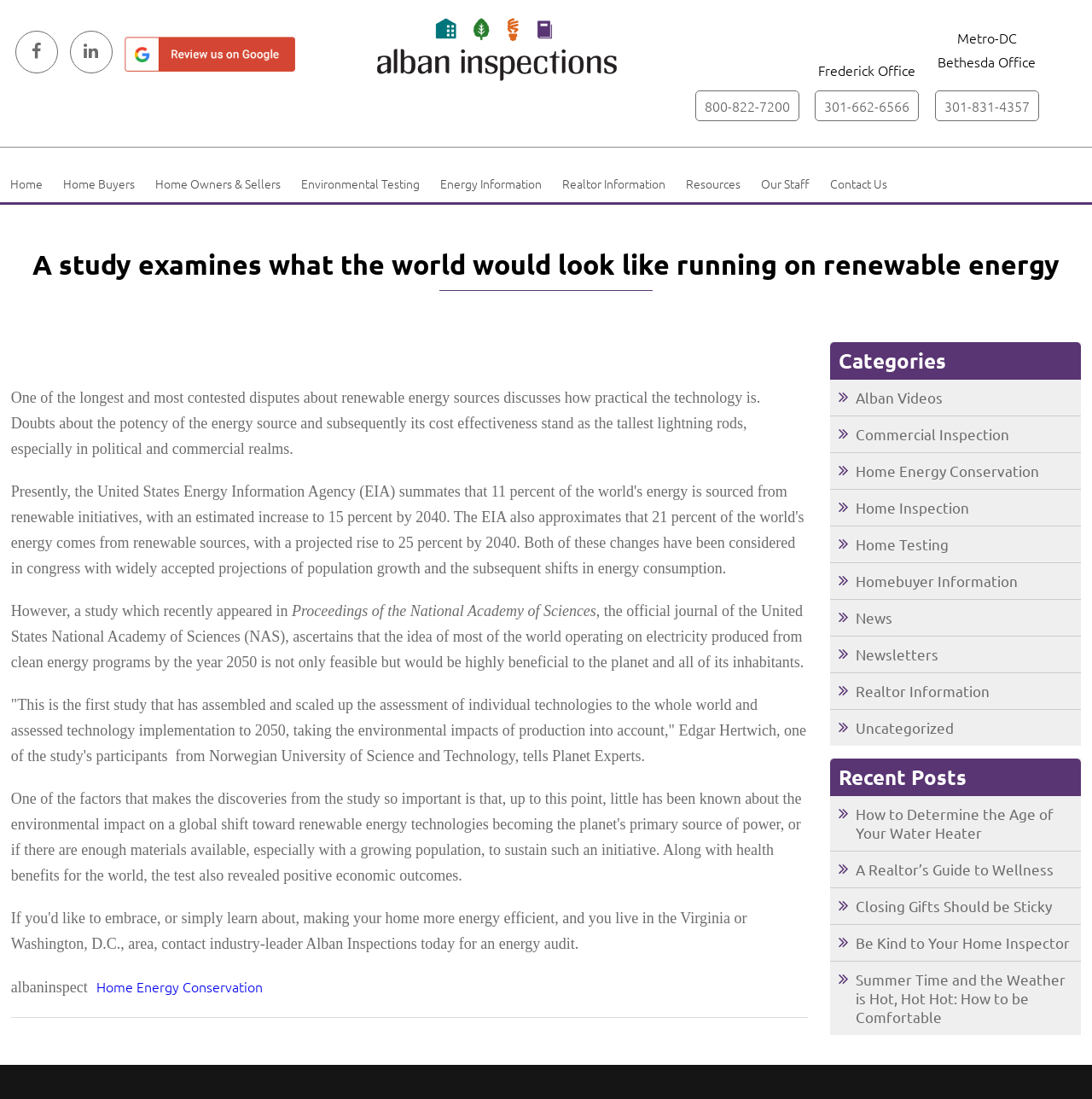What is the topic of the study mentioned in the article?
Please utilize the information in the image to give a detailed response to the question.

The article discusses a study that examines the possibility of the entire world running on renewable energy sources, and the study's findings on the feasibility and benefits of achieving this goal by 2050.